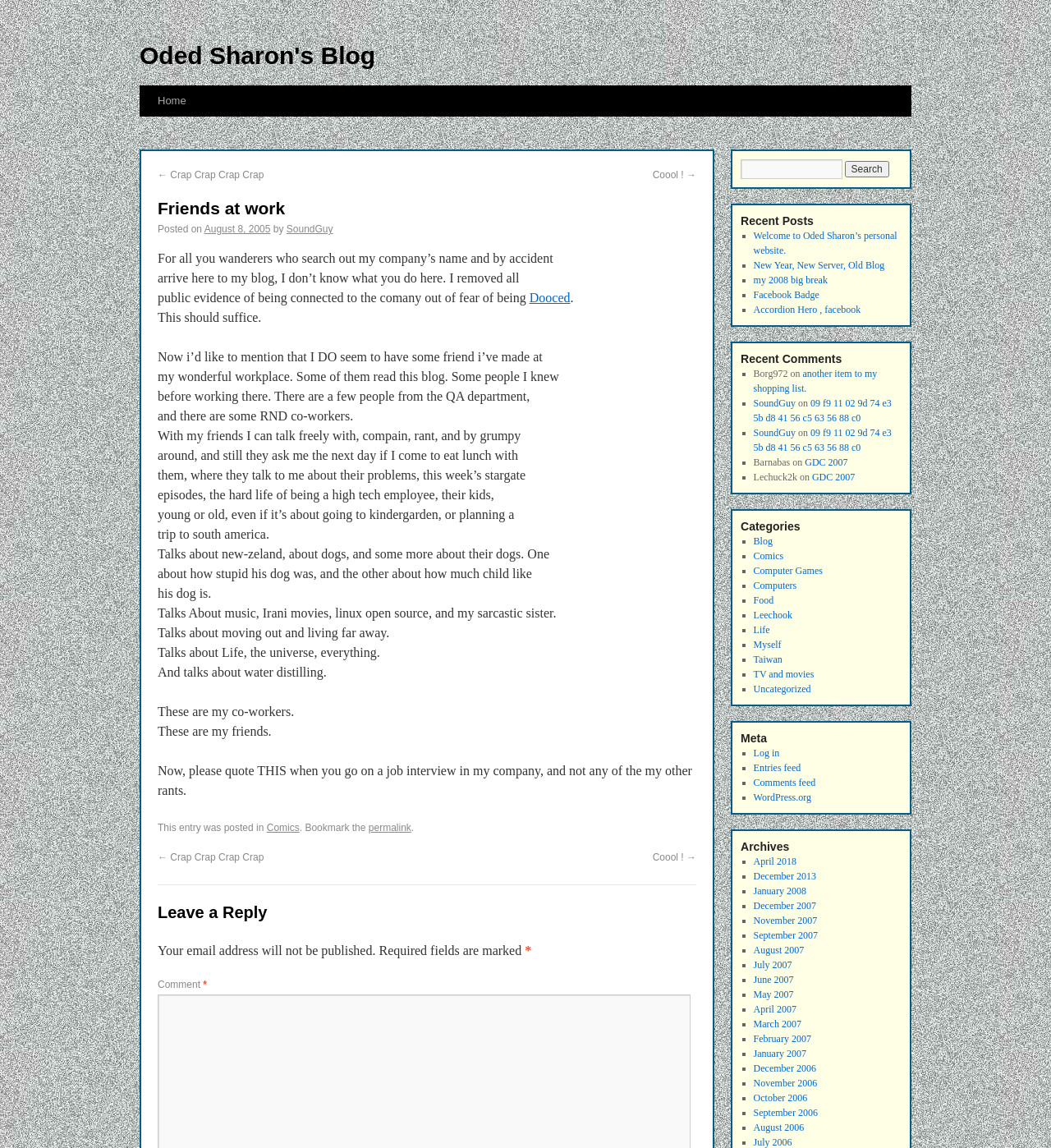Please locate the bounding box coordinates of the element's region that needs to be clicked to follow the instruction: "View the permalink". The bounding box coordinates should be provided as four float numbers between 0 and 1, i.e., [left, top, right, bottom].

[0.351, 0.716, 0.391, 0.726]